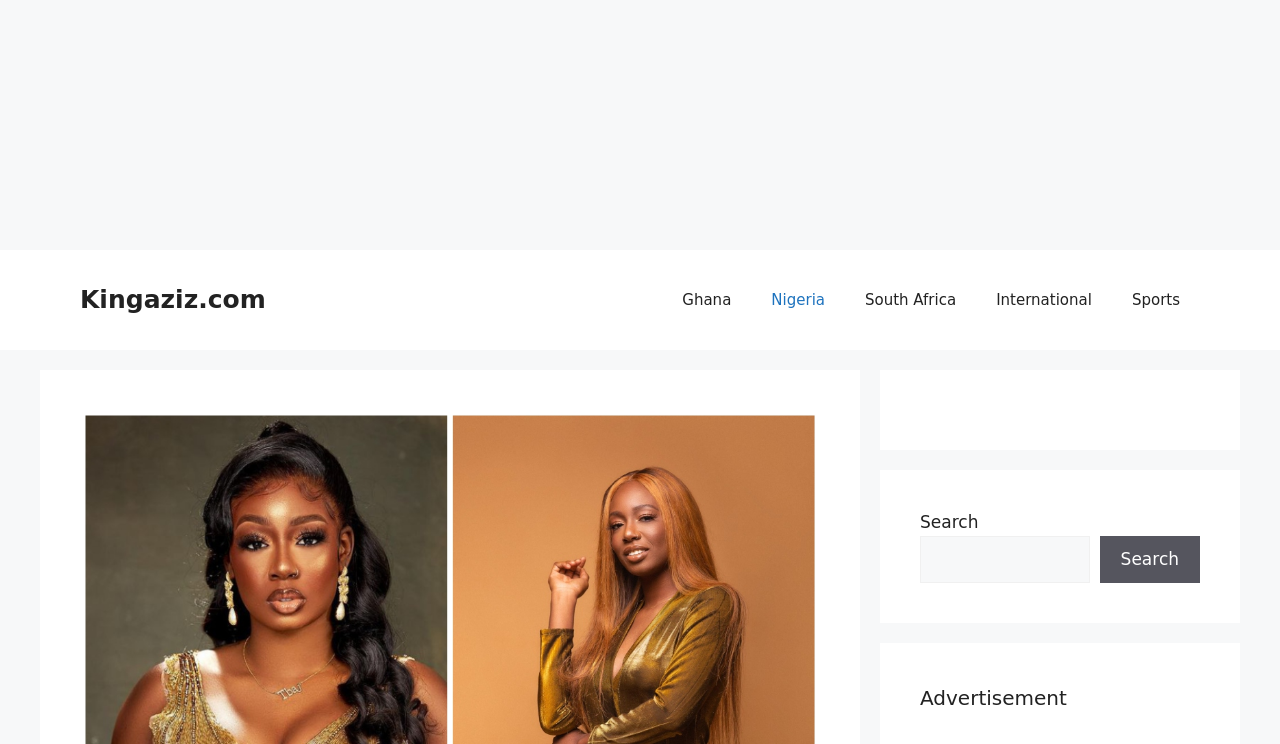Identify the coordinates of the bounding box for the element described below: "News". Return the coordinates as four float numbers between 0 and 1: [left, top, right, bottom].

None